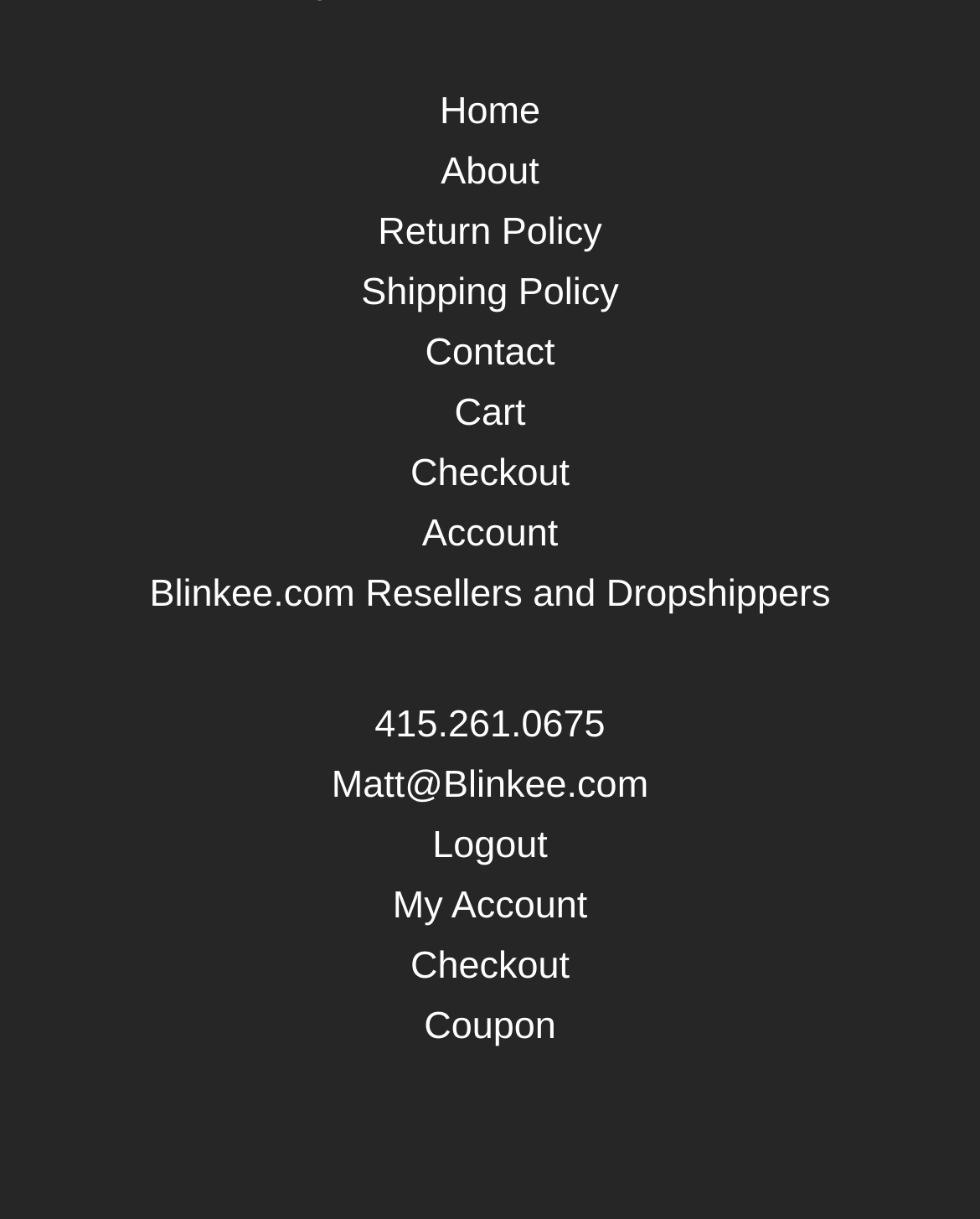What is the email address listed on the webpage?
Examine the screenshot and reply with a single word or phrase.

Matt@Blinkee.com